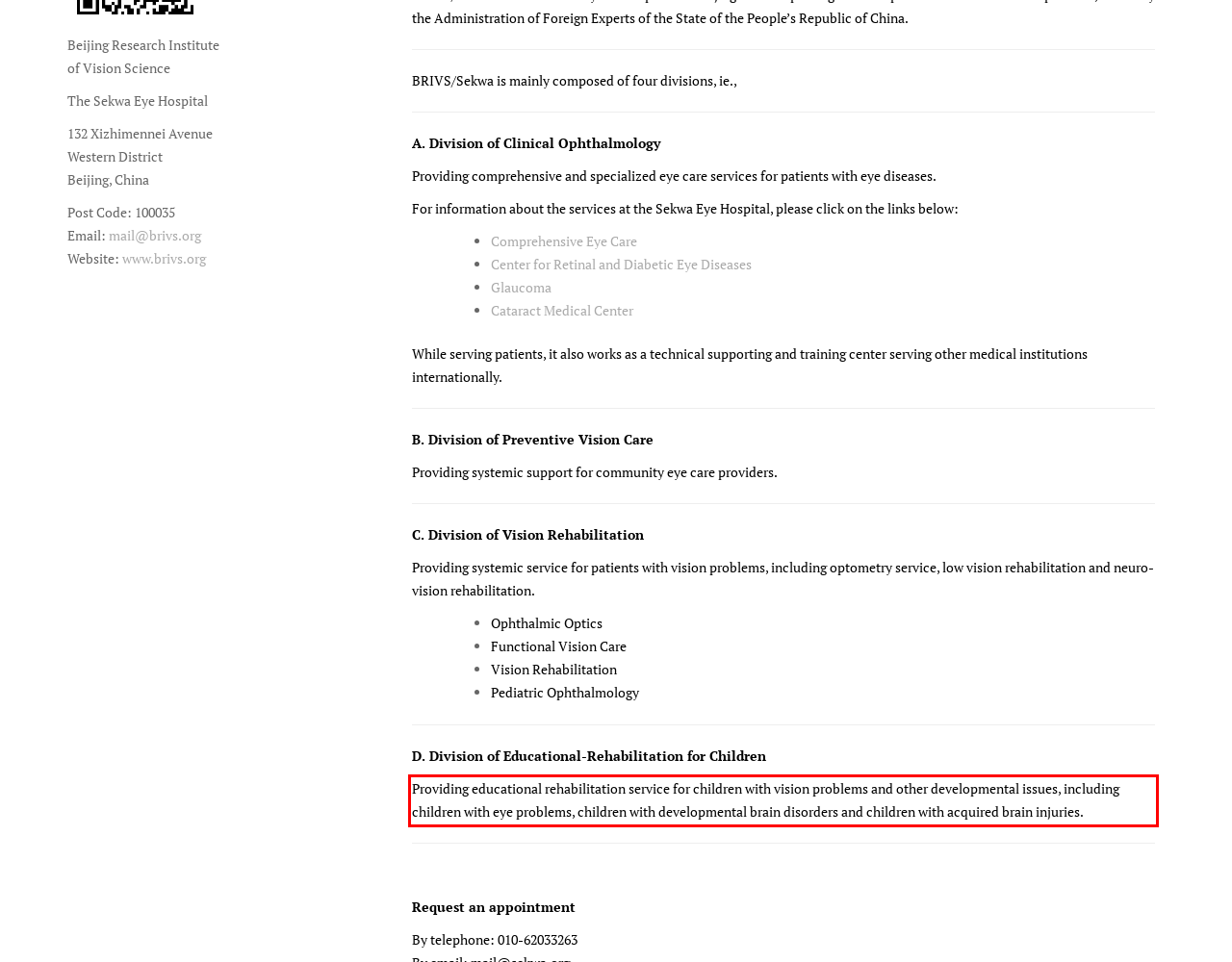You are presented with a screenshot containing a red rectangle. Extract the text found inside this red bounding box.

Providing educational rehabilitation service for children with vision problems and other developmental issues, including children with eye problems, children with developmental brain disorders and children with acquired brain injuries.